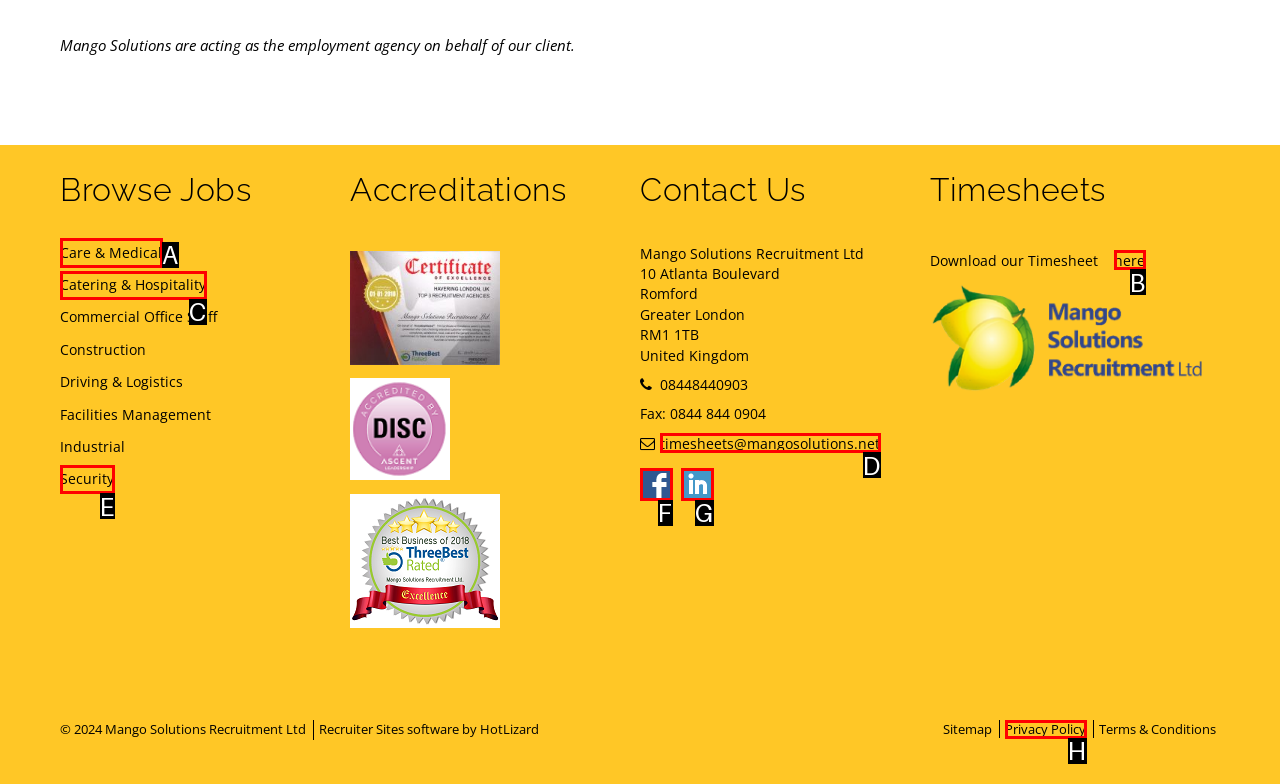Using the description: title="Follow us on LinkedIn", find the HTML element that matches it. Answer with the letter of the chosen option.

G